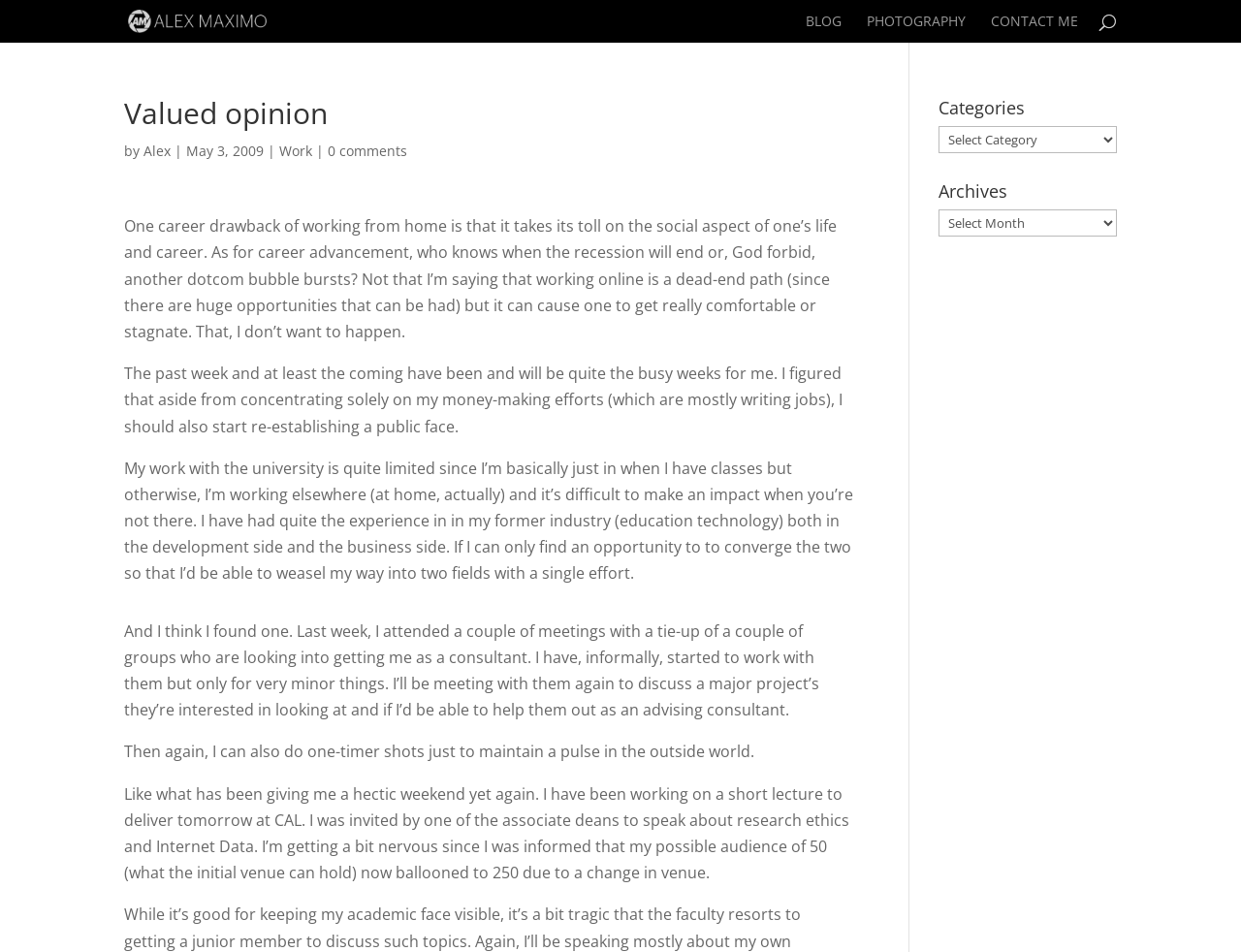What is the topic of the lecture the author is giving?
Answer the question with a single word or phrase, referring to the image.

Research ethics and Internet Data